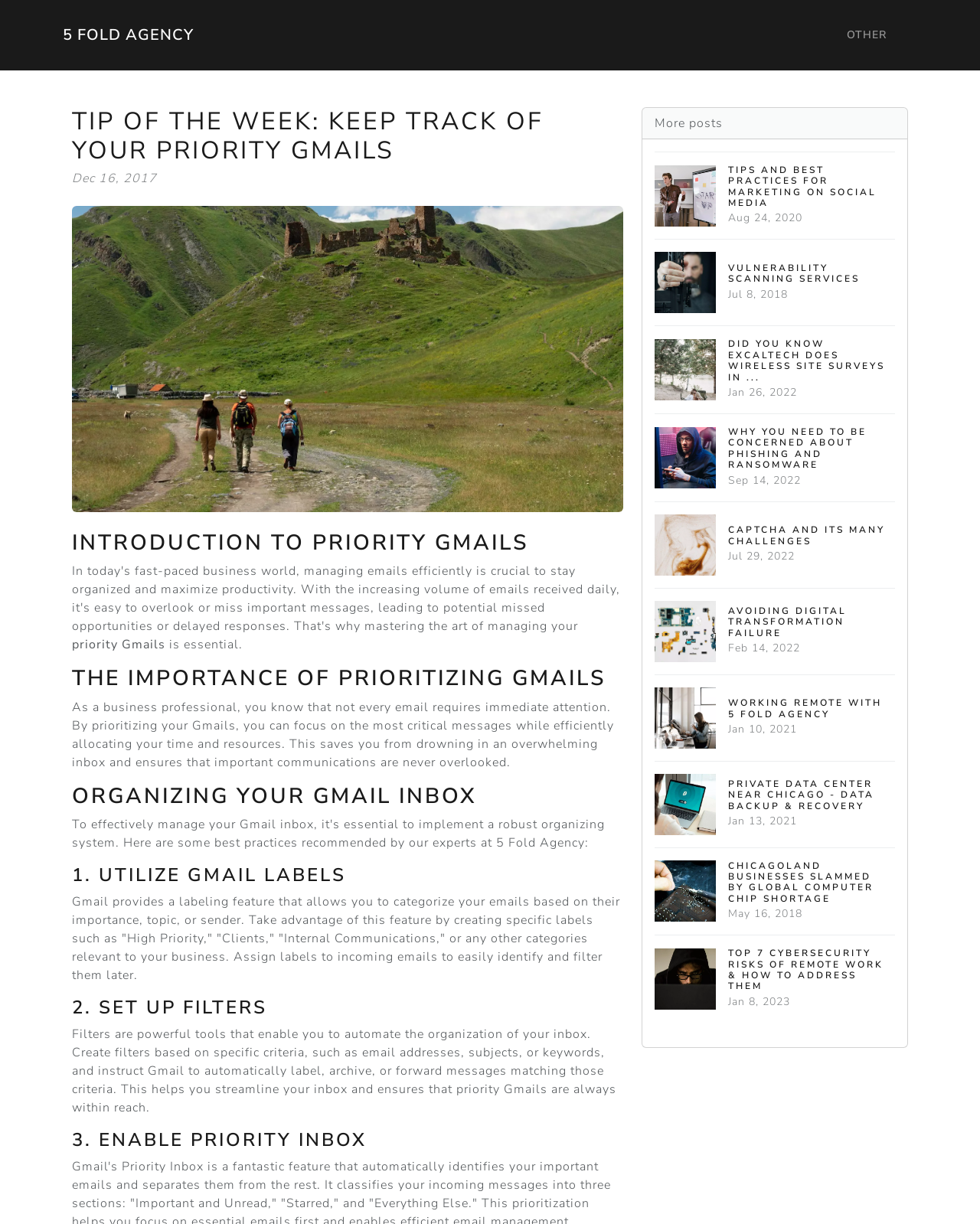Summarize the webpage comprehensively, mentioning all visible components.

This webpage is about a blog post titled "Tip of the Week: Keep Track of Your Priority Gmails" from 5 Fold Agency, a consulting and analytical services provider. At the top, there is a header section with a link to the agency's homepage and another link to "OTHER" on the right side. Below the header, there is a main content section with a heading "TIP OF THE WEEK: KEEP TRACK OF YOUR PRIORITY GMAILS" and a date "Dec 16, 2017". 

To the right of the heading, there is an image. The main content is divided into several sections, including "INTRODUCTION TO PRIORITY GMAILS", "THE IMPORTANCE OF PRIORITIZING GMAILS", "ORGANIZING YOUR GMAIL INBOX", and three tips on utilizing Gmail labels, setting up filters, and enabling priority inbox. Each section has a heading and a paragraph of text explaining the topic.

On the right side of the page, there is a section with links to other blog posts, each with a heading, an image, and a date. There are 10 links in total, with topics ranging from marketing on social media to cybersecurity risks of remote work. The links are arranged in a vertical list, with the most recent post at the top.